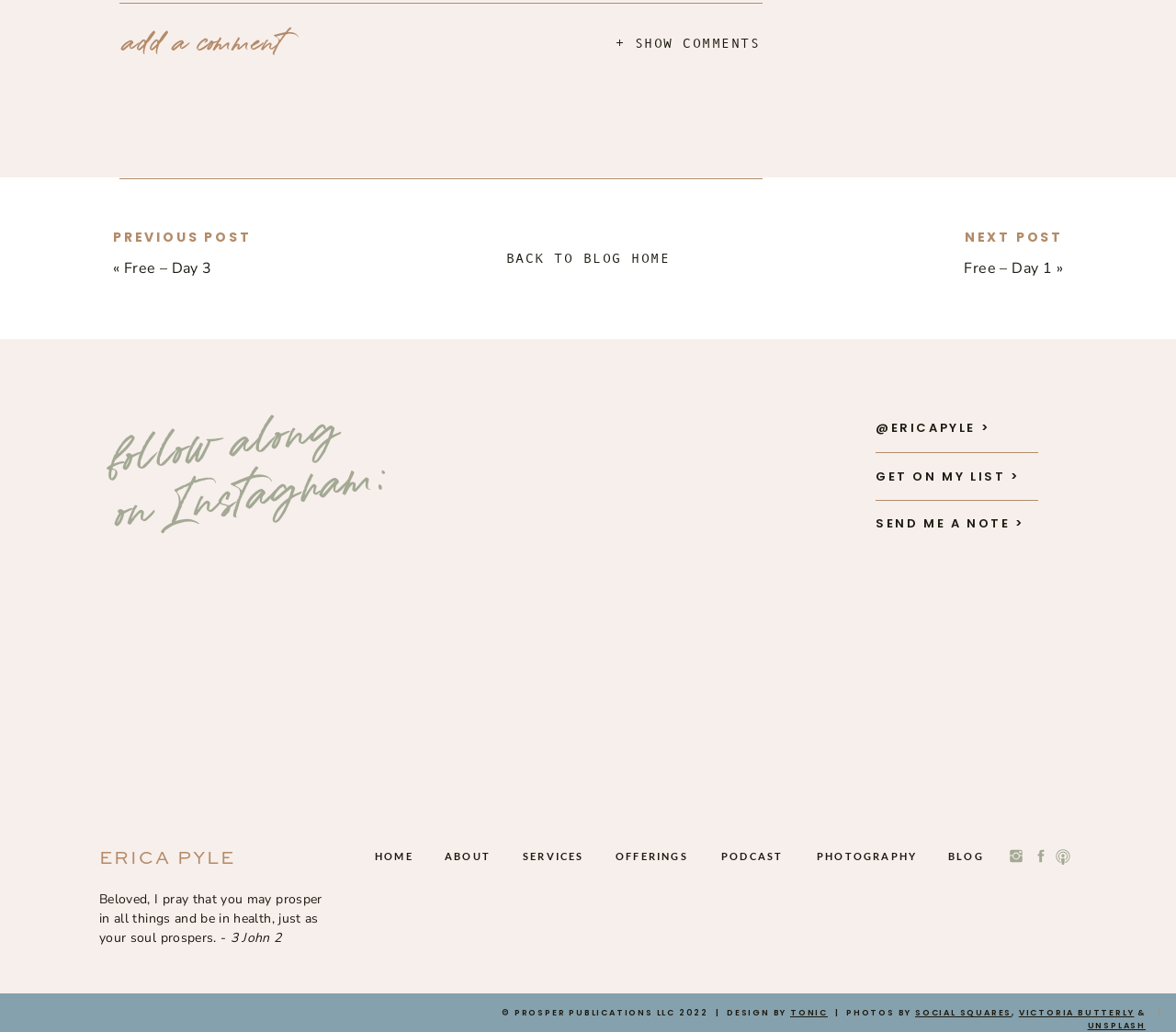Using a single word or phrase, answer the following question: 
How many navigation links are there at the top of the page?

7